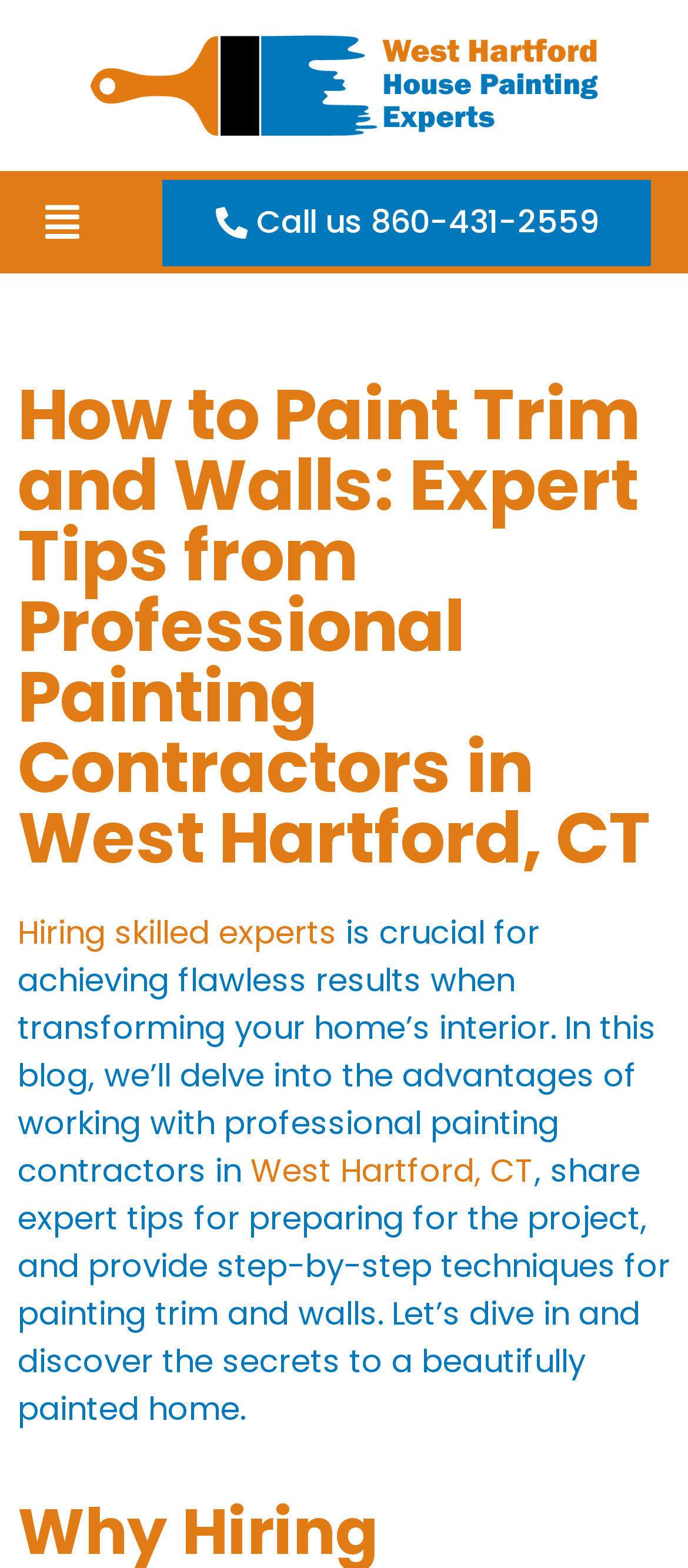What is the phone number to call?
Look at the image and construct a detailed response to the question.

I found the phone number by looking at the link element with the text 'Call us 860-431-2559' which is located at the top of the page.